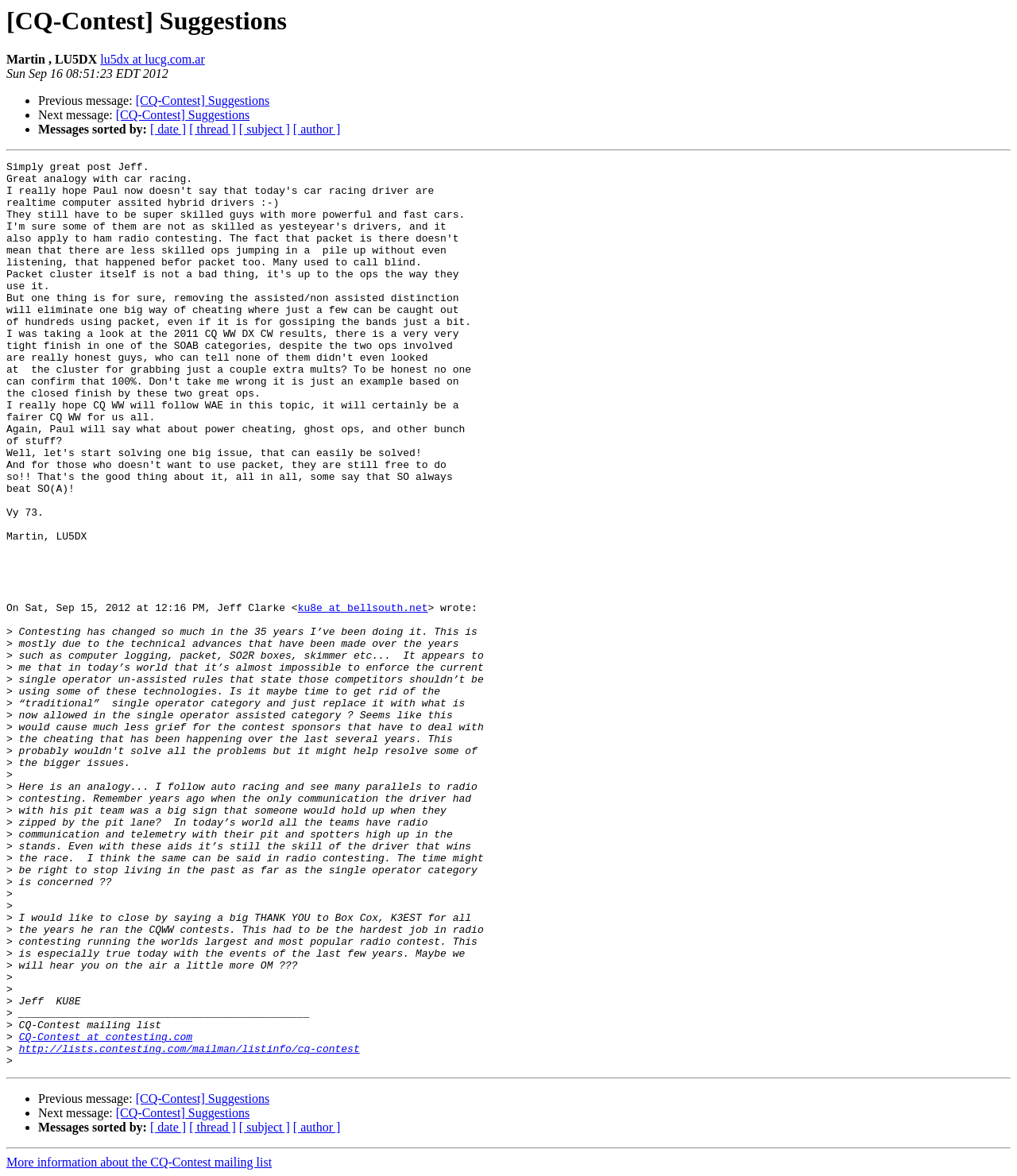What is the name of the mailing list?
Use the information from the screenshot to give a comprehensive response to the question.

The name of the mailing list can be found at the bottom of the page, where it says 'CQ-Contest mailing list', and also in the links at the top and bottom of the page that say '[CQ-Contest] Suggestions'.